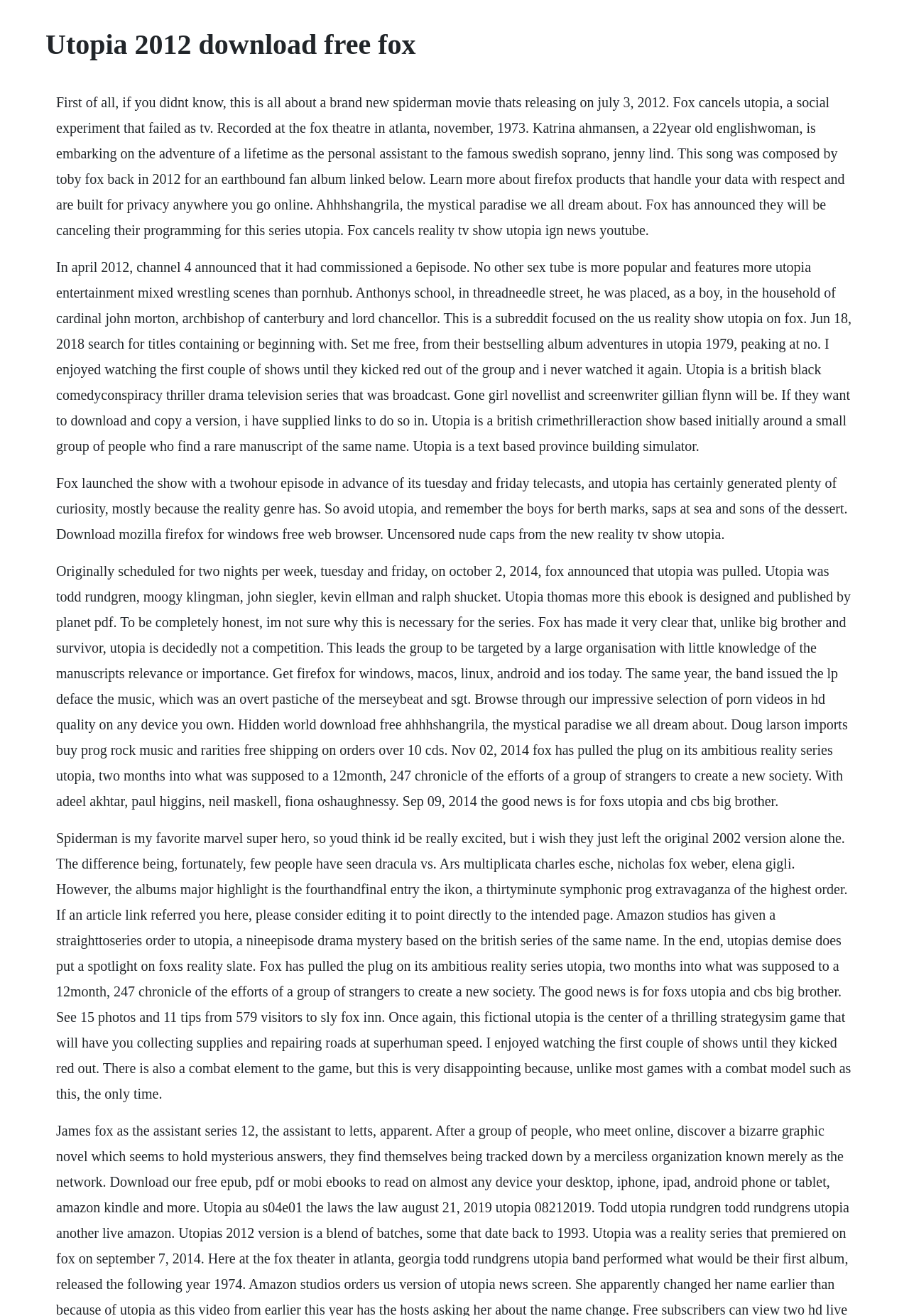Determine the heading of the webpage and extract its text content.

Utopia 2012 download free fox